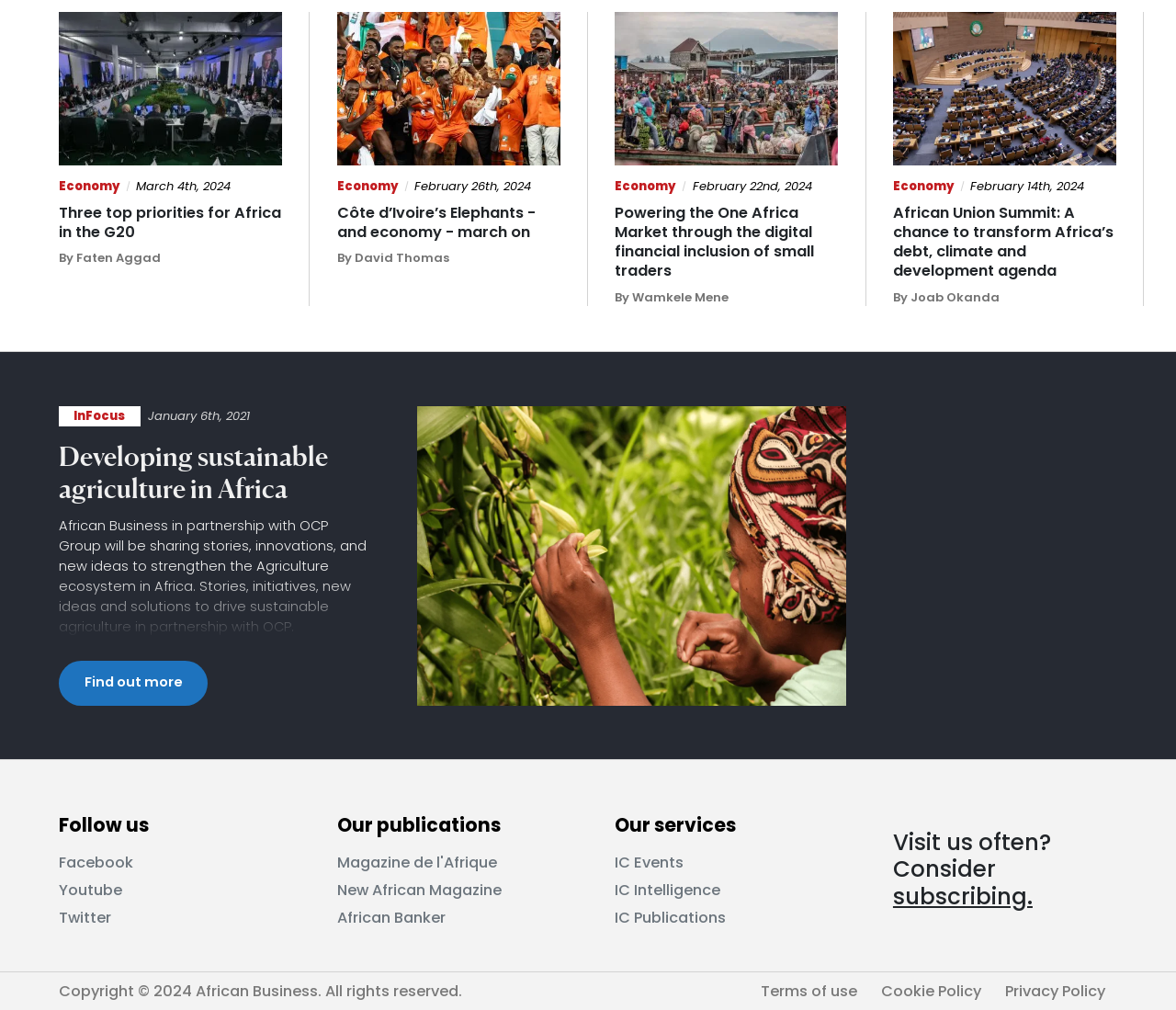Find and indicate the bounding box coordinates of the region you should select to follow the given instruction: "Subscribe to African Business".

[0.759, 0.871, 0.878, 0.903]